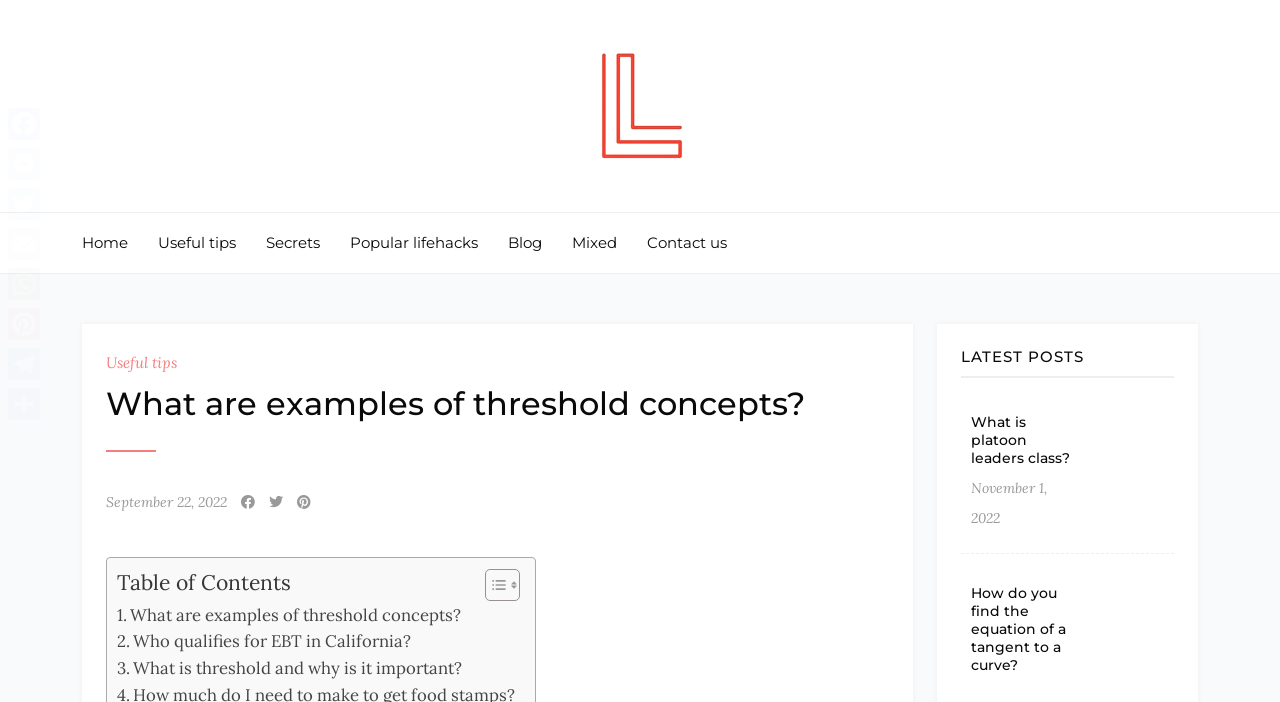Please indicate the bounding box coordinates of the element's region to be clicked to achieve the instruction: "Click on the 'Home' link". Provide the coordinates as four float numbers between 0 and 1, i.e., [left, top, right, bottom].

[0.064, 0.303, 0.1, 0.389]